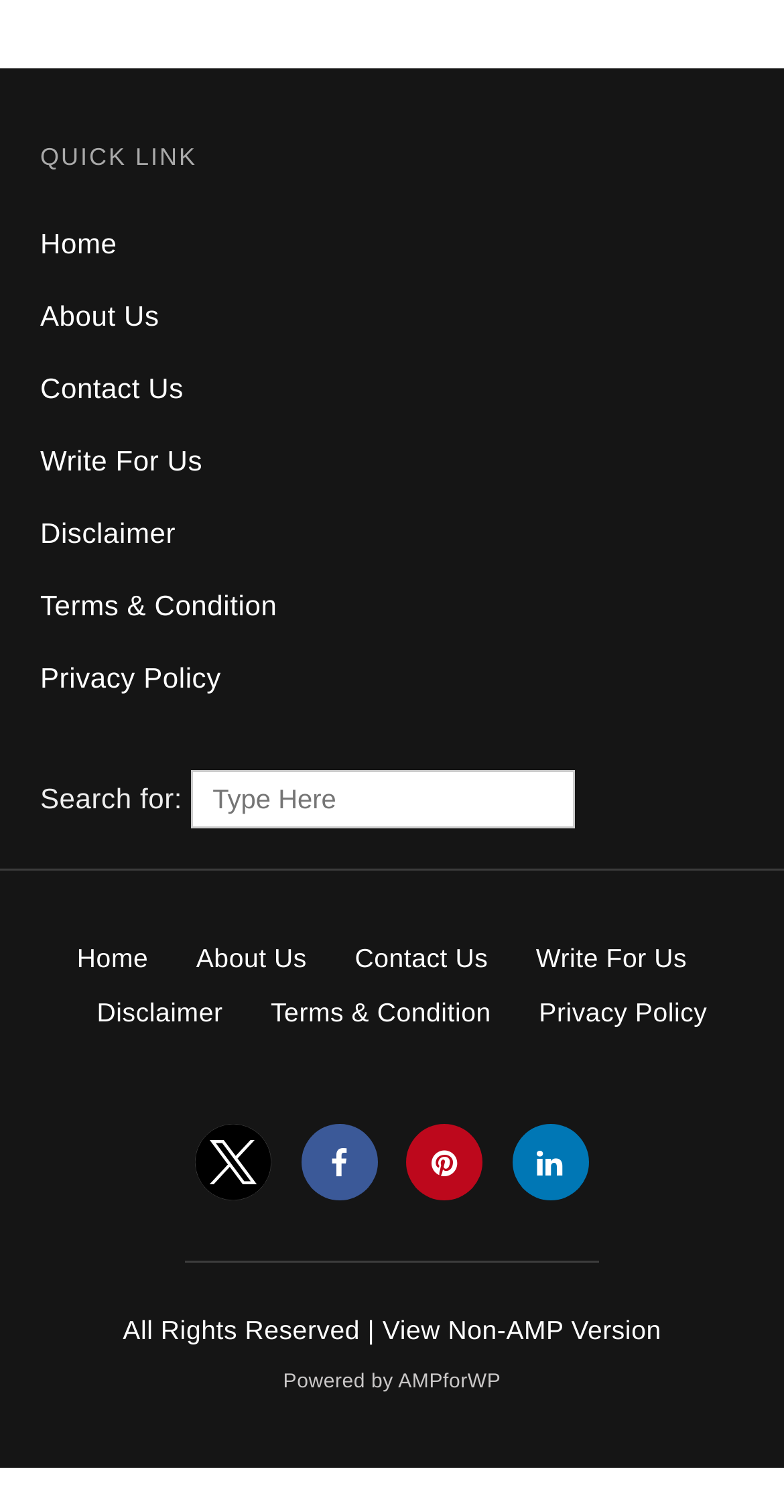Find the bounding box coordinates of the clickable region needed to perform the following instruction: "View Non-AMP Version". The coordinates should be provided as four float numbers between 0 and 1, i.e., [left, top, right, bottom].

[0.488, 0.869, 0.843, 0.889]